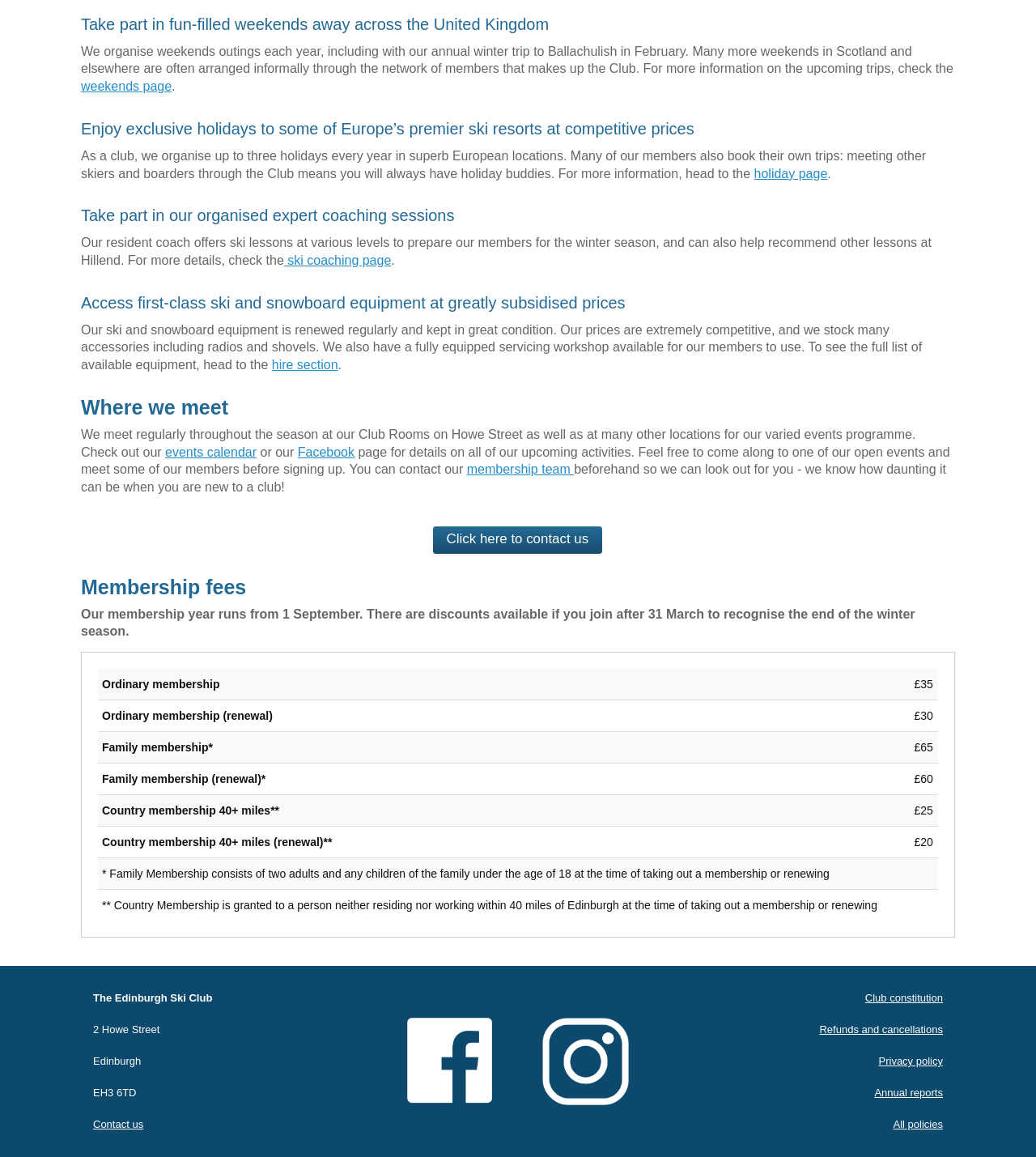Using the provided description: "hire section", find the bounding box coordinates of the corresponding UI element. The output should be four float numbers between 0 and 1, in the format [left, top, right, bottom].

[0.262, 0.309, 0.326, 0.321]